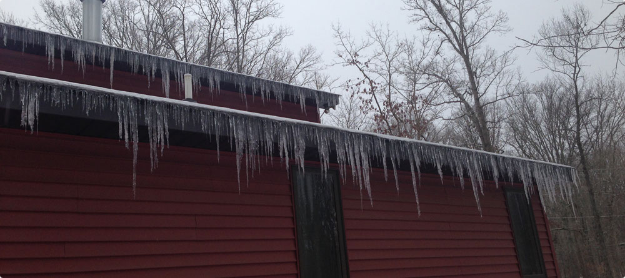What is hanging from the roof?
Respond to the question with a single word or phrase according to the image.

Icicles